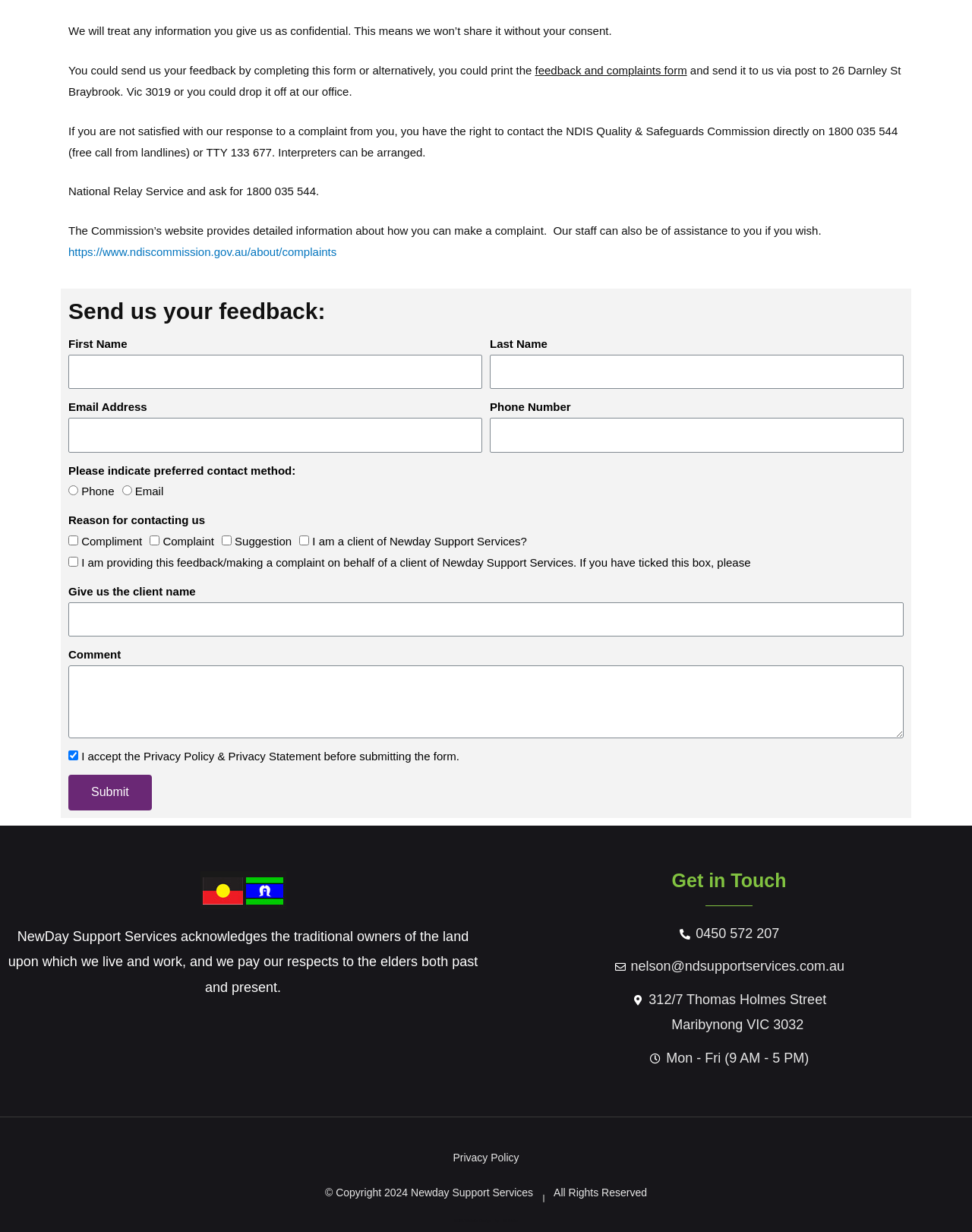Predict the bounding box coordinates of the UI element that matches this description: "parent_node: First Name name="form_fields[name]"". The coordinates should be in the format [left, top, right, bottom] with each value between 0 and 1.

[0.07, 0.288, 0.496, 0.316]